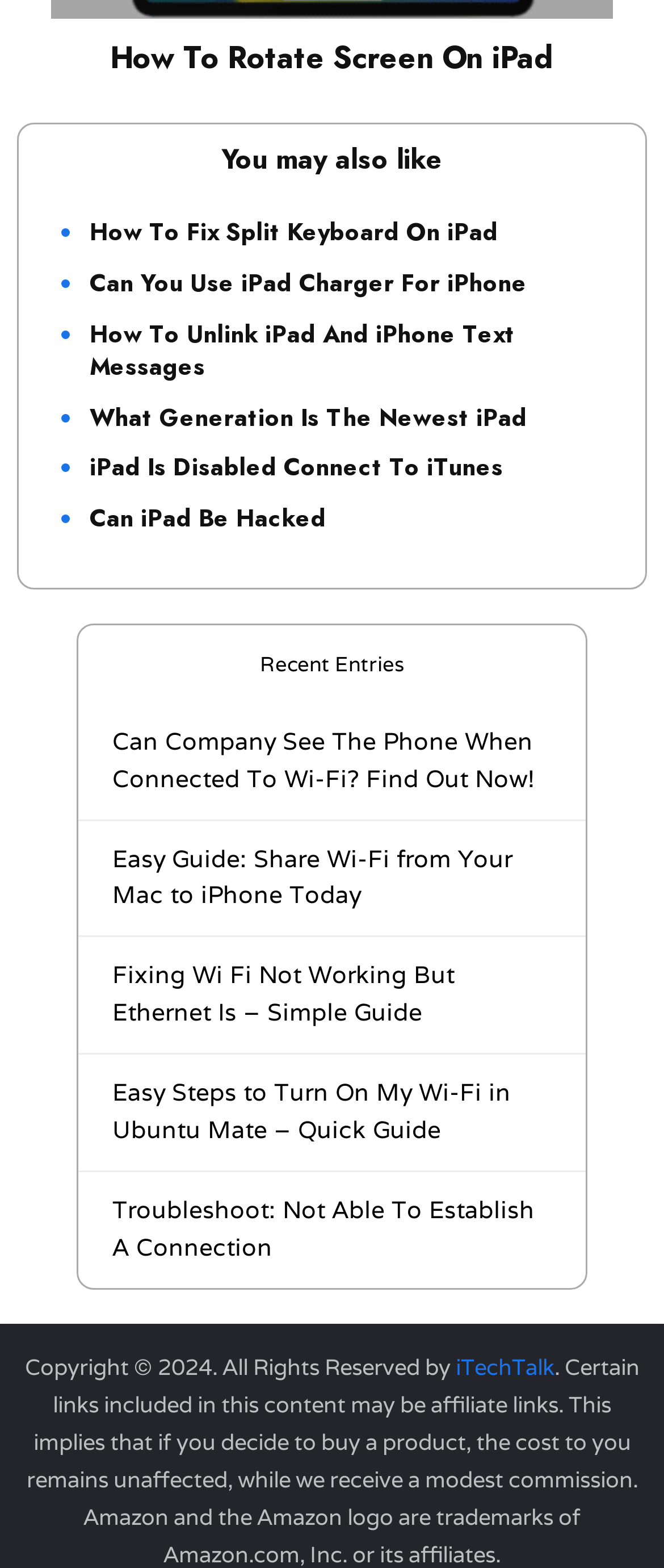What is the name of the website?
Using the screenshot, give a one-word or short phrase answer.

iTechTalk